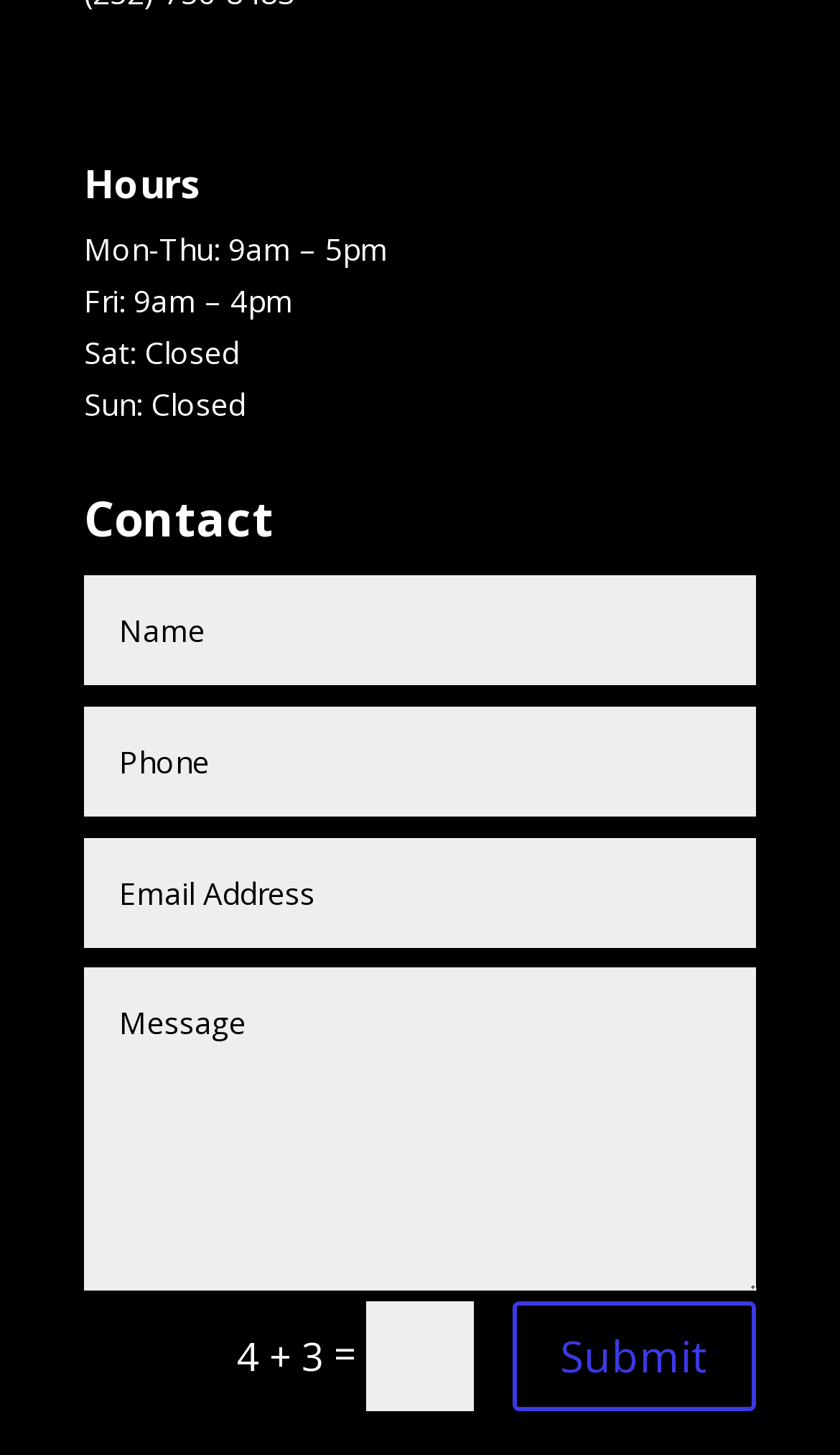Refer to the element description name="et_pb_contact_message_0" placeholder="Message" and identify the corresponding bounding box in the screenshot. Format the coordinates as (top-left x, top-left y, bottom-right x, bottom-right y) with values in the range of 0 to 1.

[0.101, 0.665, 0.9, 0.887]